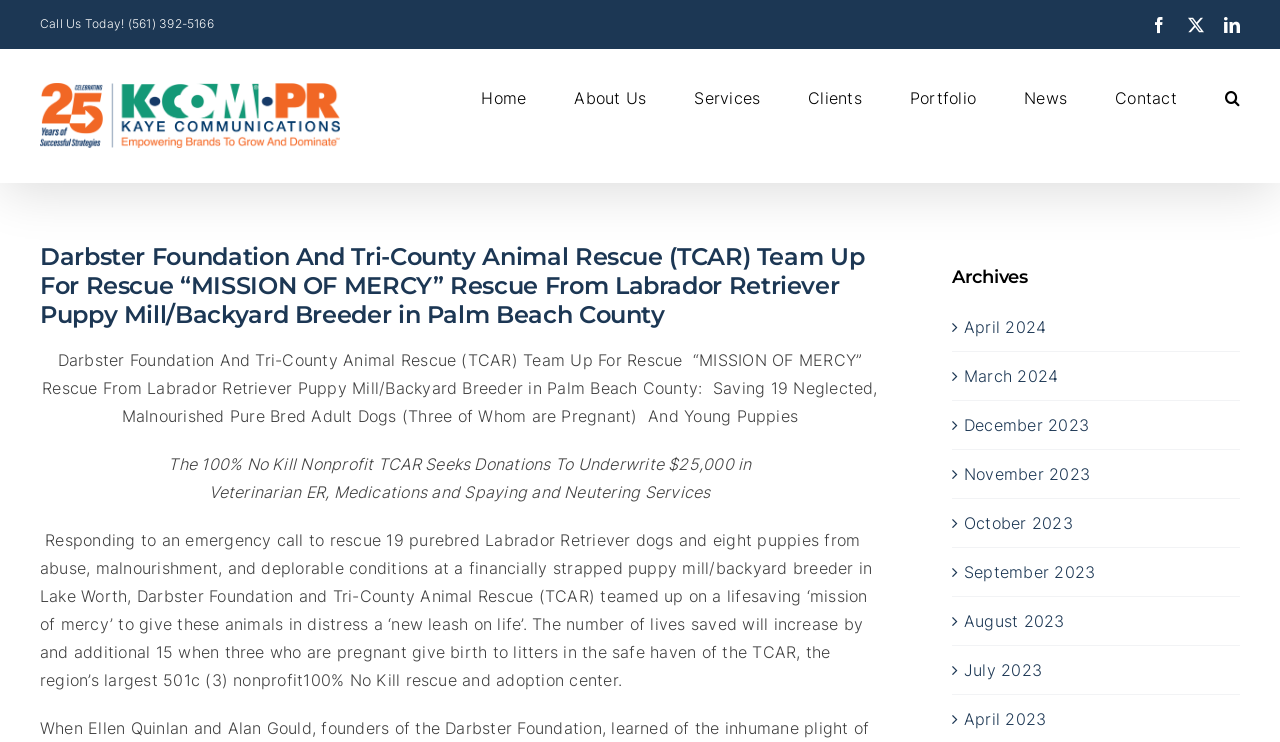Can you locate the main headline on this webpage and provide its text content?

Darbster Foundation And Tri-County Animal Rescue (TCAR) Team Up For Rescue “MISSION OF MERCY” Rescue From Labrador Retriever Puppy Mill/Backyard Breeder in Palm Beach County